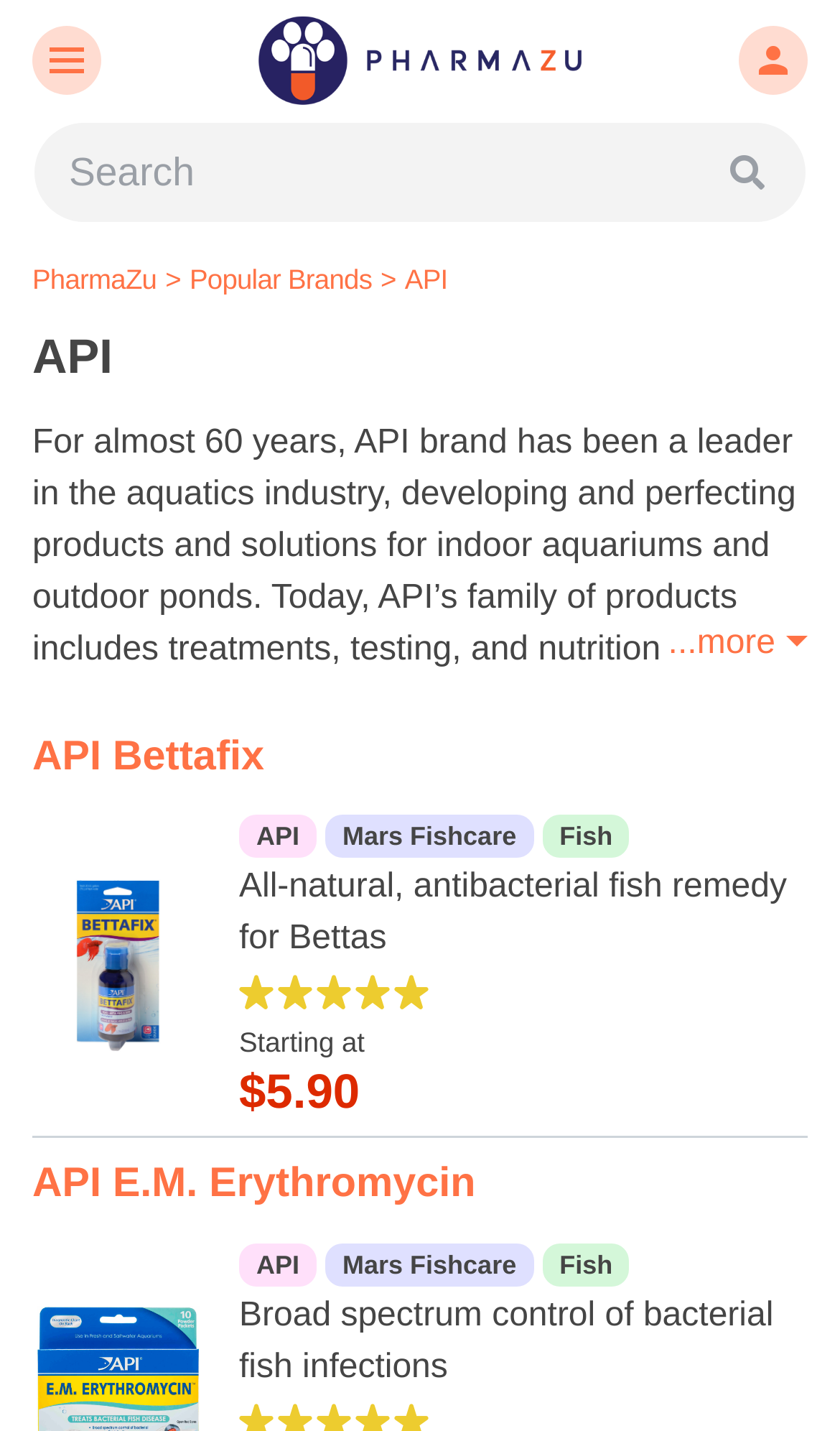Highlight the bounding box coordinates of the region I should click on to meet the following instruction: "Go to PharmaZu homepage".

[0.393, 0.012, 0.607, 0.072]